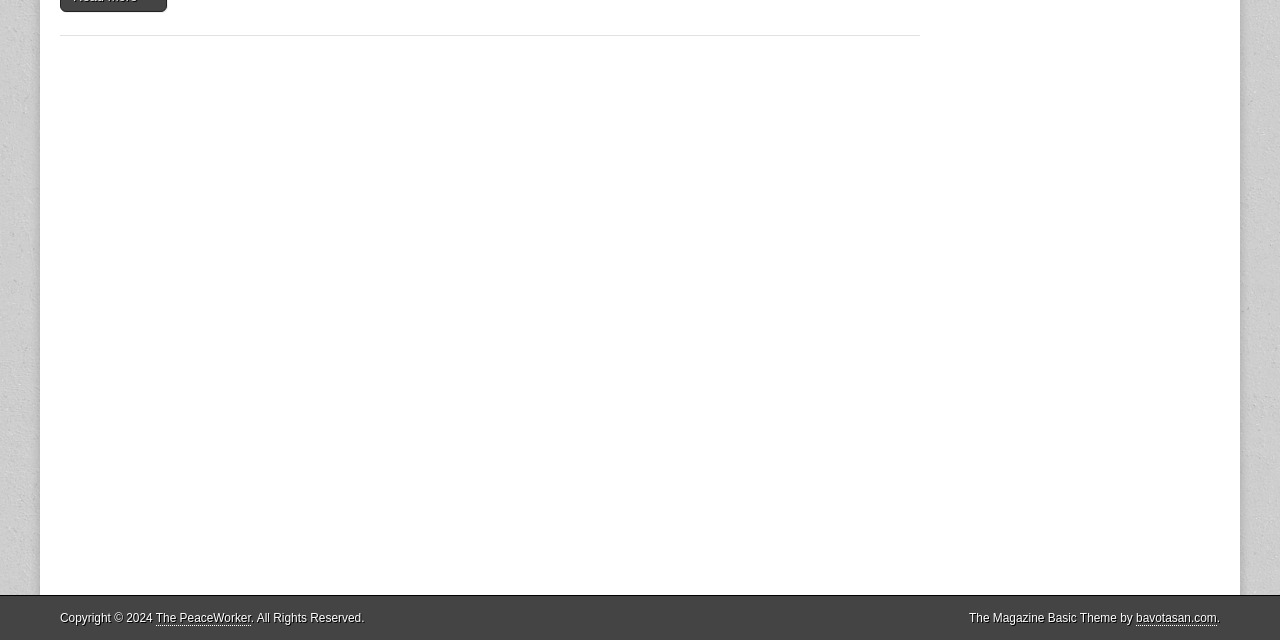Using the element description provided, determine the bounding box coordinates in the format (top-left x, top-left y, bottom-right x, bottom-right y). Ensure that all values are floating point numbers between 0 and 1. Element description: SharePointIntegration API

None